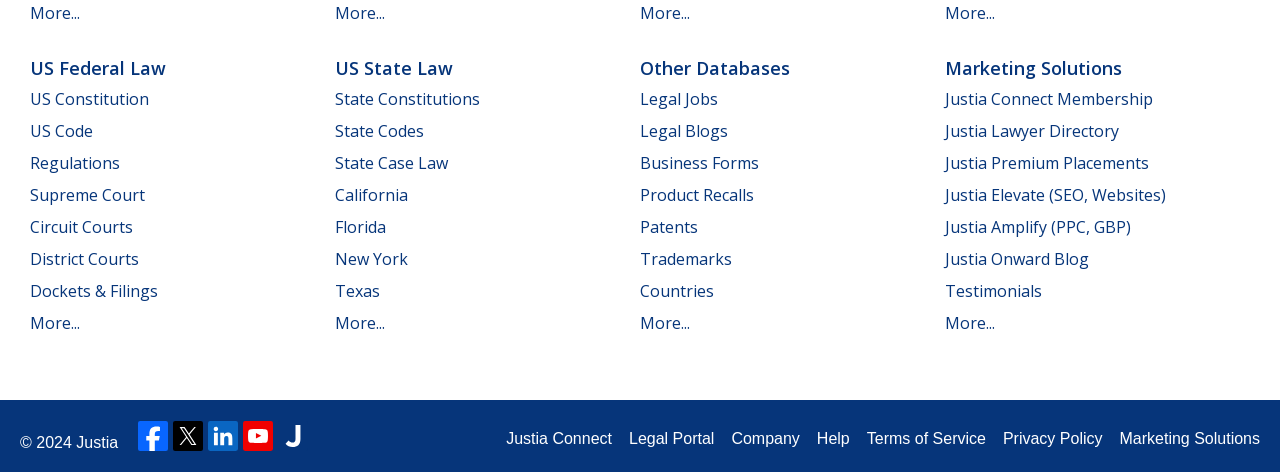Please provide a comprehensive response to the question below by analyzing the image: 
How many links are available in the 'Marketing Solutions' category?

In the 'Marketing Solutions' category, I can see seven links: 'Justia Connect Membership', 'Justia Lawyer Directory', 'Justia Premium Placements', 'Justia Elevate (SEO, Websites)', 'Justia Amplify (PPC, GBP)', 'Justia Onward Blog', and 'Testimonials'.